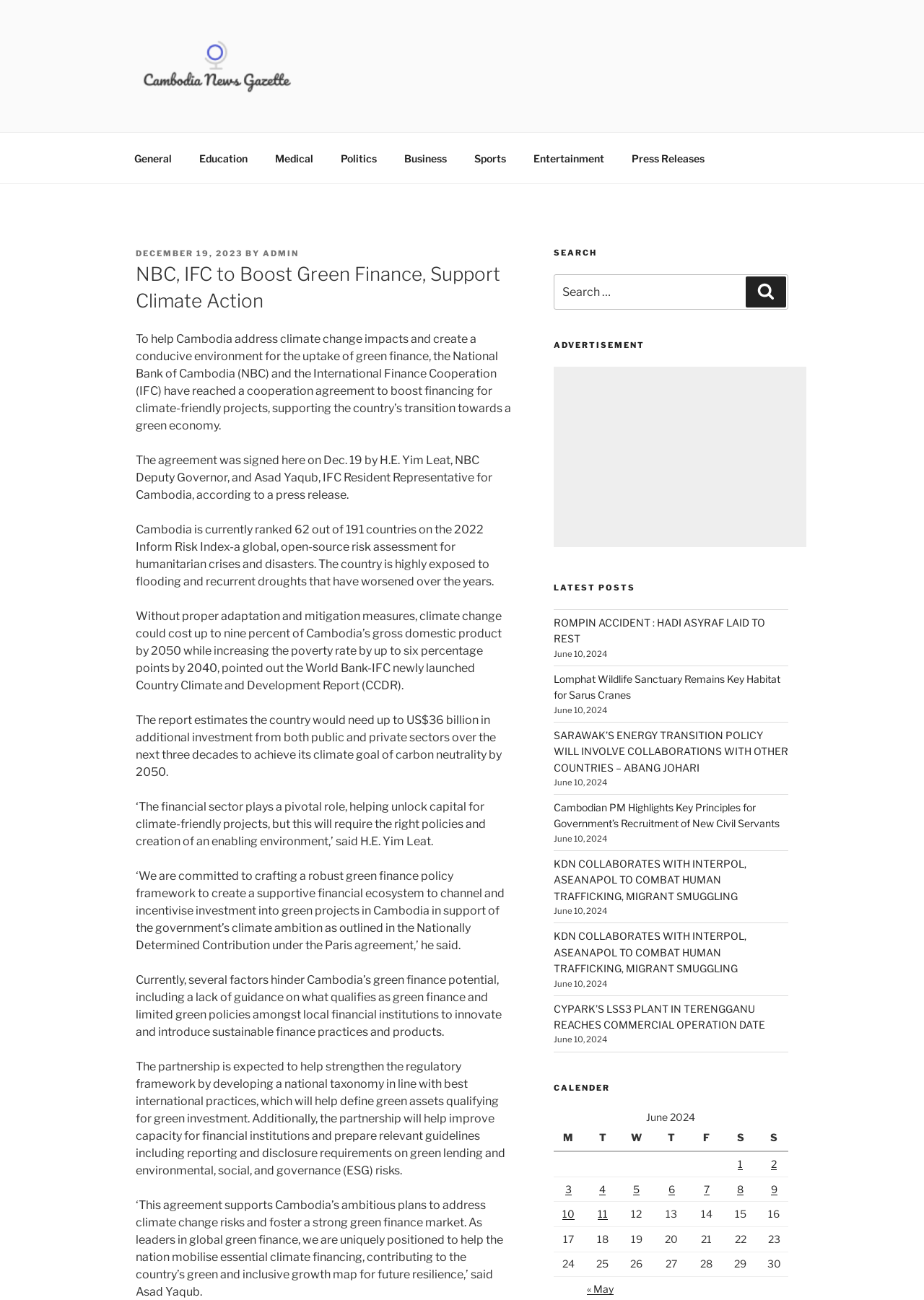Create a detailed narrative of the webpage’s visual and textual elements.

The webpage is a news article from Cambodia News Gazette, with the title "NBC, IFC to Boost Green Finance, Support Climate Action". At the top of the page, there is a logo and a link to the Cambodia News Gazette website. Below the title, there is a menu with links to different categories such as General, Education, Medical, Politics, Business, Sports, Entertainment, and Press Releases.

The main content of the article is divided into several paragraphs, which discuss the cooperation agreement between the National Bank of Cambodia (NBC) and the International Finance Cooperation (IFC) to boost financing for climate-friendly projects in Cambodia. The article quotes officials from NBC and IFC, and provides statistics on the potential economic impact of climate change on Cambodia.

To the right of the main content, there are several sections, including a search bar, an advertisement, and a list of latest posts with links to other news articles. Below the main content, there is a calendar for June 2024, with links to posts published on each day of the month.

Overall, the webpage has a clean and organized layout, with clear headings and concise text. The use of links and quotes adds depth and credibility to the article, and the calendar and latest posts sections provide additional functionality and content for users.